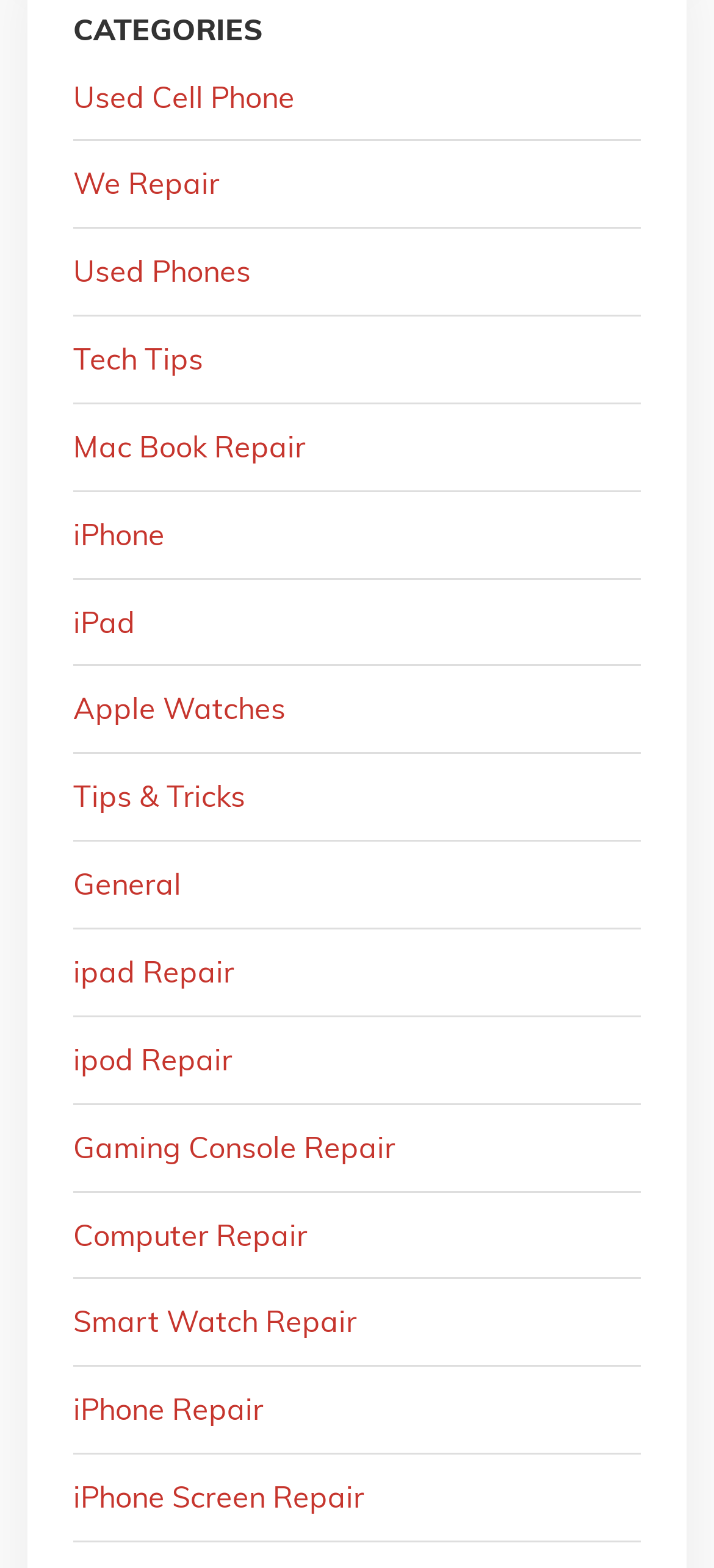Pinpoint the bounding box coordinates of the element you need to click to execute the following instruction: "Click on Used Cell Phone". The bounding box should be represented by four float numbers between 0 and 1, in the format [left, top, right, bottom].

[0.103, 0.048, 0.897, 0.089]